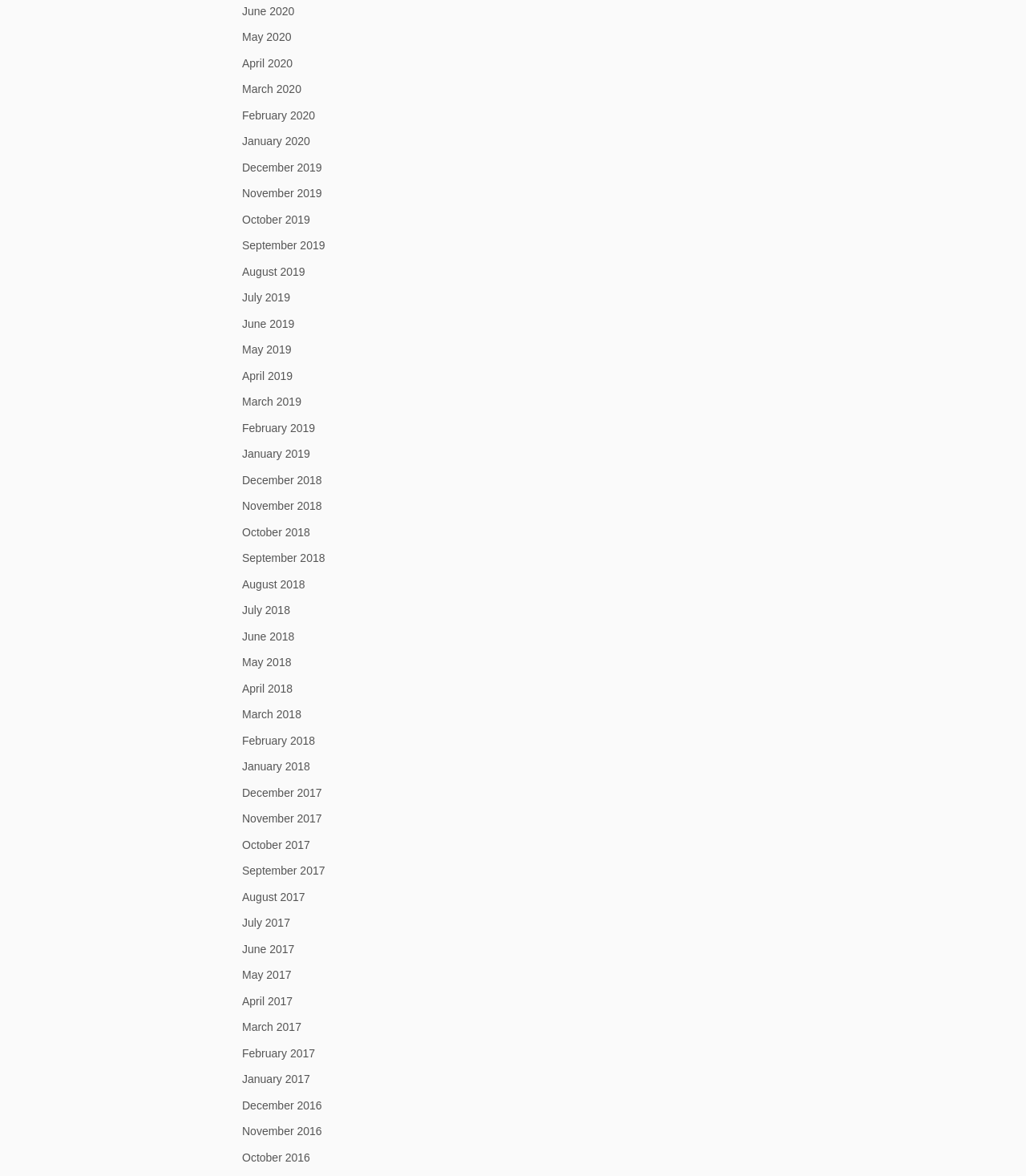Please determine the bounding box coordinates of the element to click on in order to accomplish the following task: "view January 2018". Ensure the coordinates are four float numbers ranging from 0 to 1, i.e., [left, top, right, bottom].

[0.236, 0.646, 0.302, 0.66]